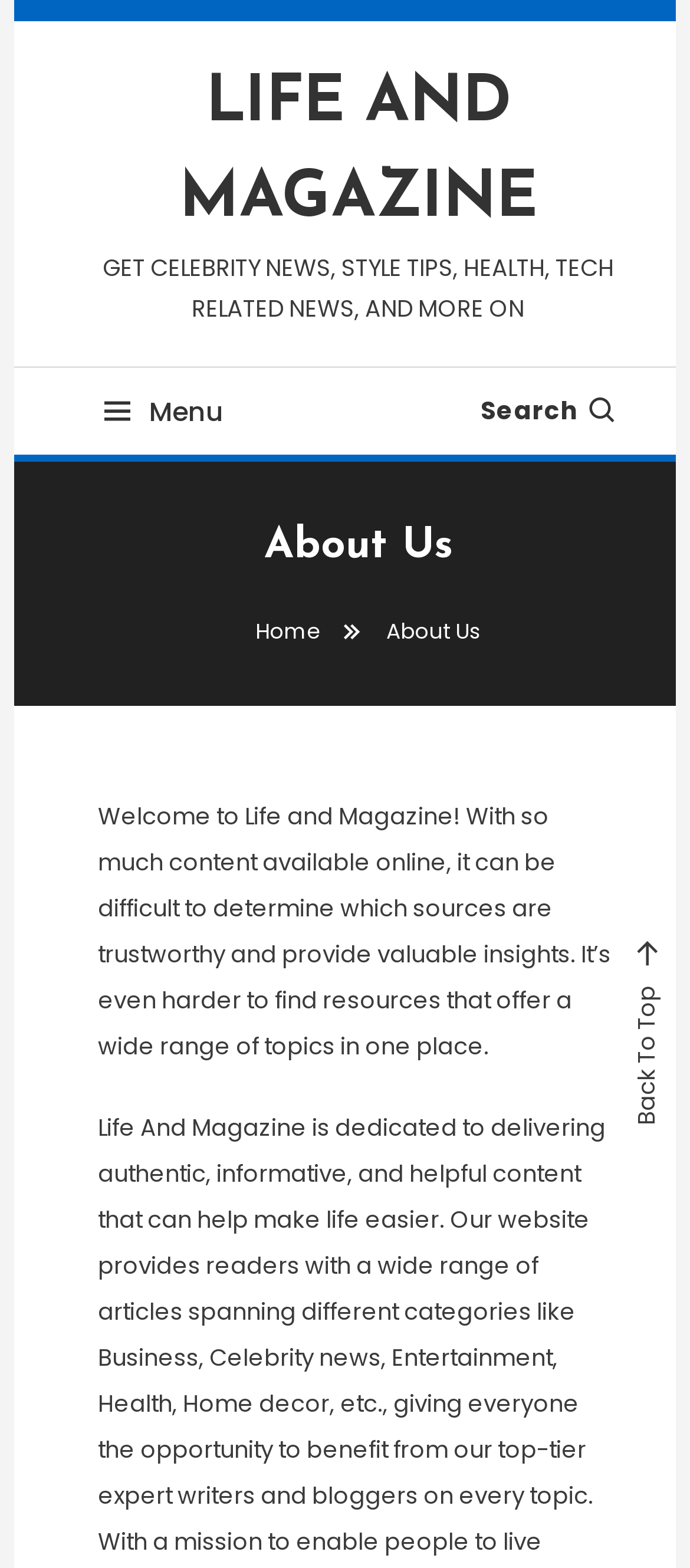What is the name of the magazine?
Please answer the question as detailed as possible.

The name of the magazine can be found in the top-left corner of the webpage, where it says 'LIFE AND MAGAZINE' in a link format.